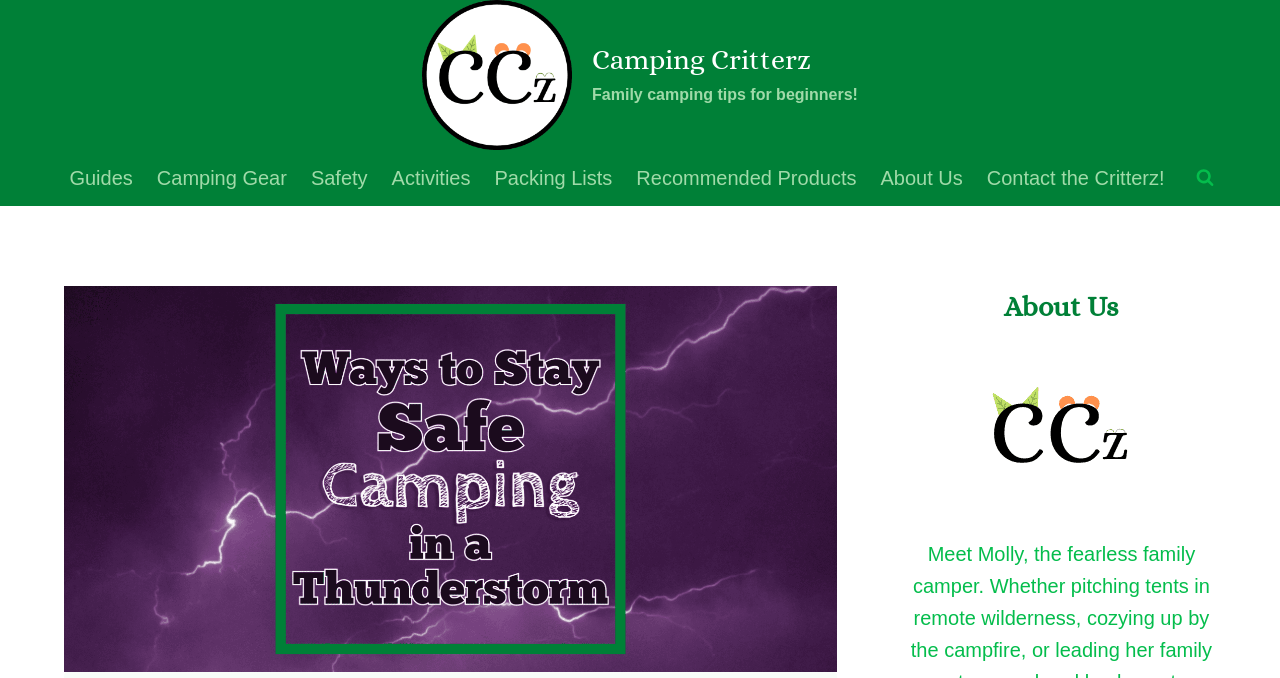For the following element description, predict the bounding box coordinates in the format (top-left x, top-left y, bottom-right x, bottom-right y). All values should be floating point numbers between 0 and 1. Description: Cookies

None